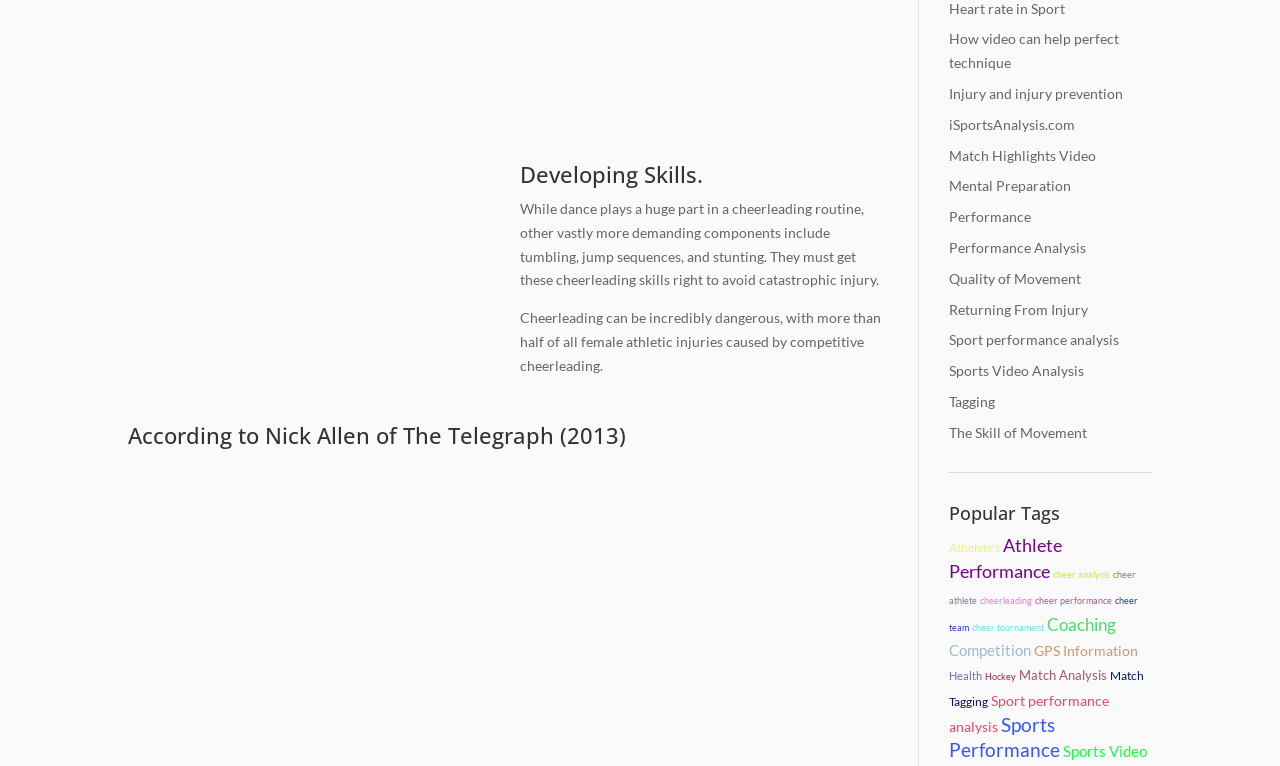What is the significance of the image on the webpage?
Please give a detailed and elaborate answer to the question.

The image of a cheerleader appears to be a visual representation of the topic of cheerleading, which is the main focus of the webpage. It may be intended to grab the user's attention and provide a visual aid to help understand the content.